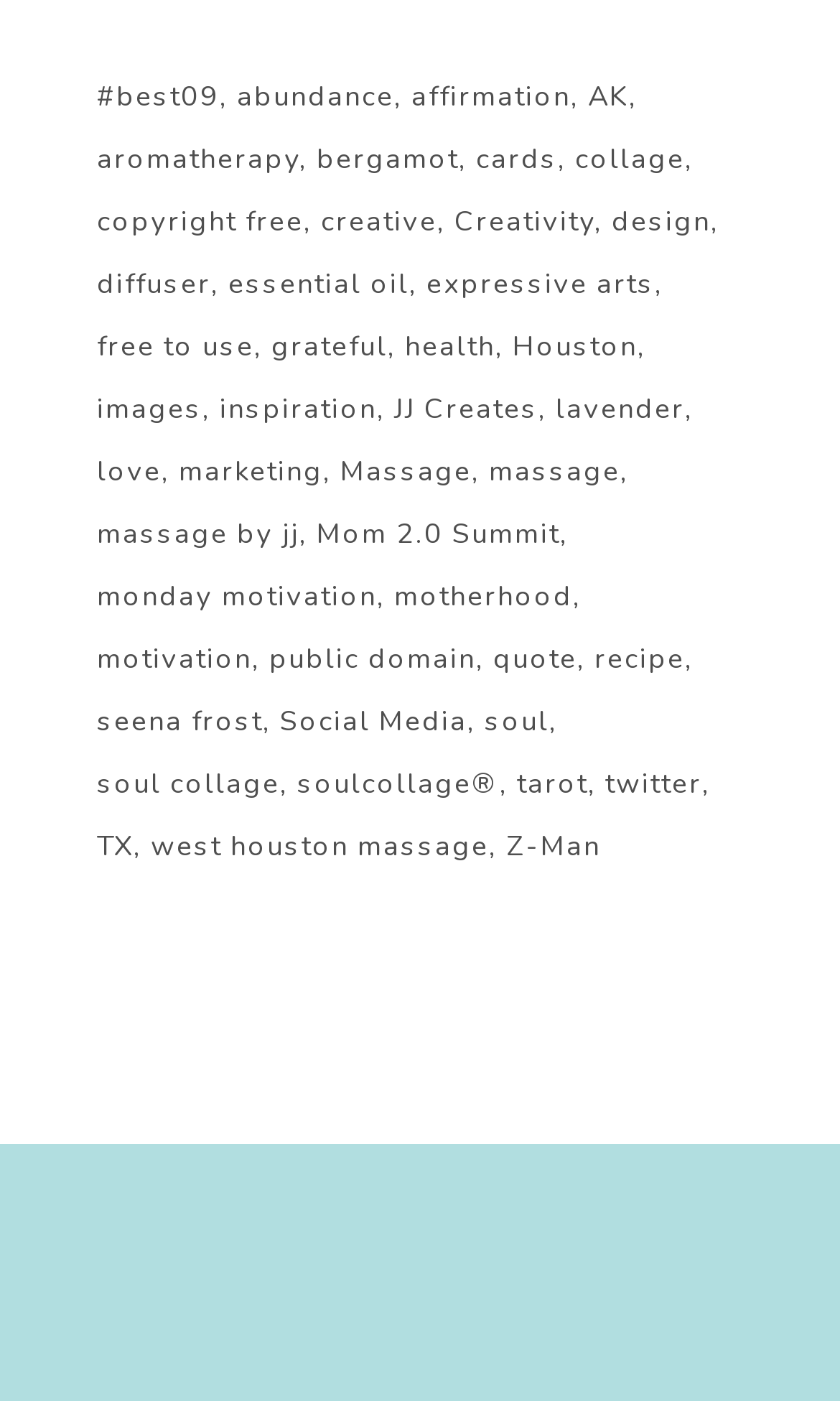What is the category with the most items?
Using the image provided, answer with just one word or phrase.

inspiration